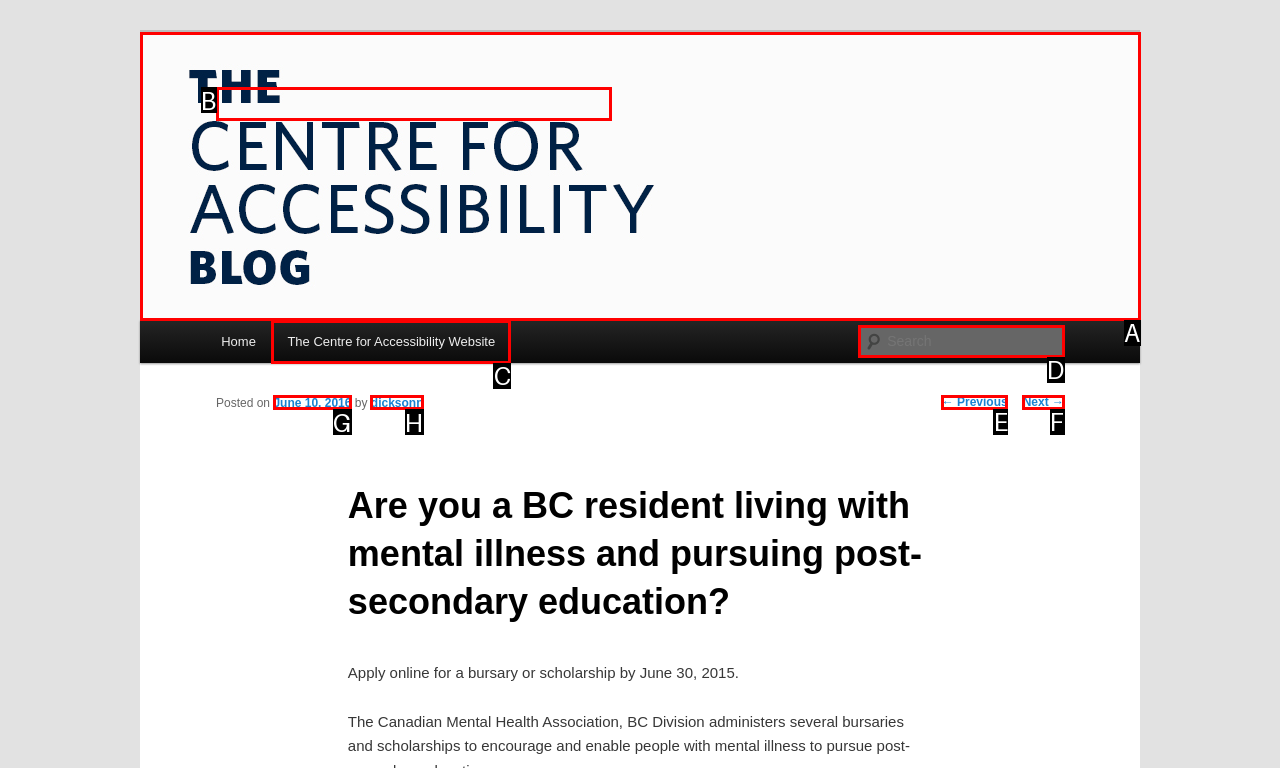Identify the letter of the UI element you need to select to accomplish the task: Visit the Centre for Accessibility website.
Respond with the option's letter from the given choices directly.

C